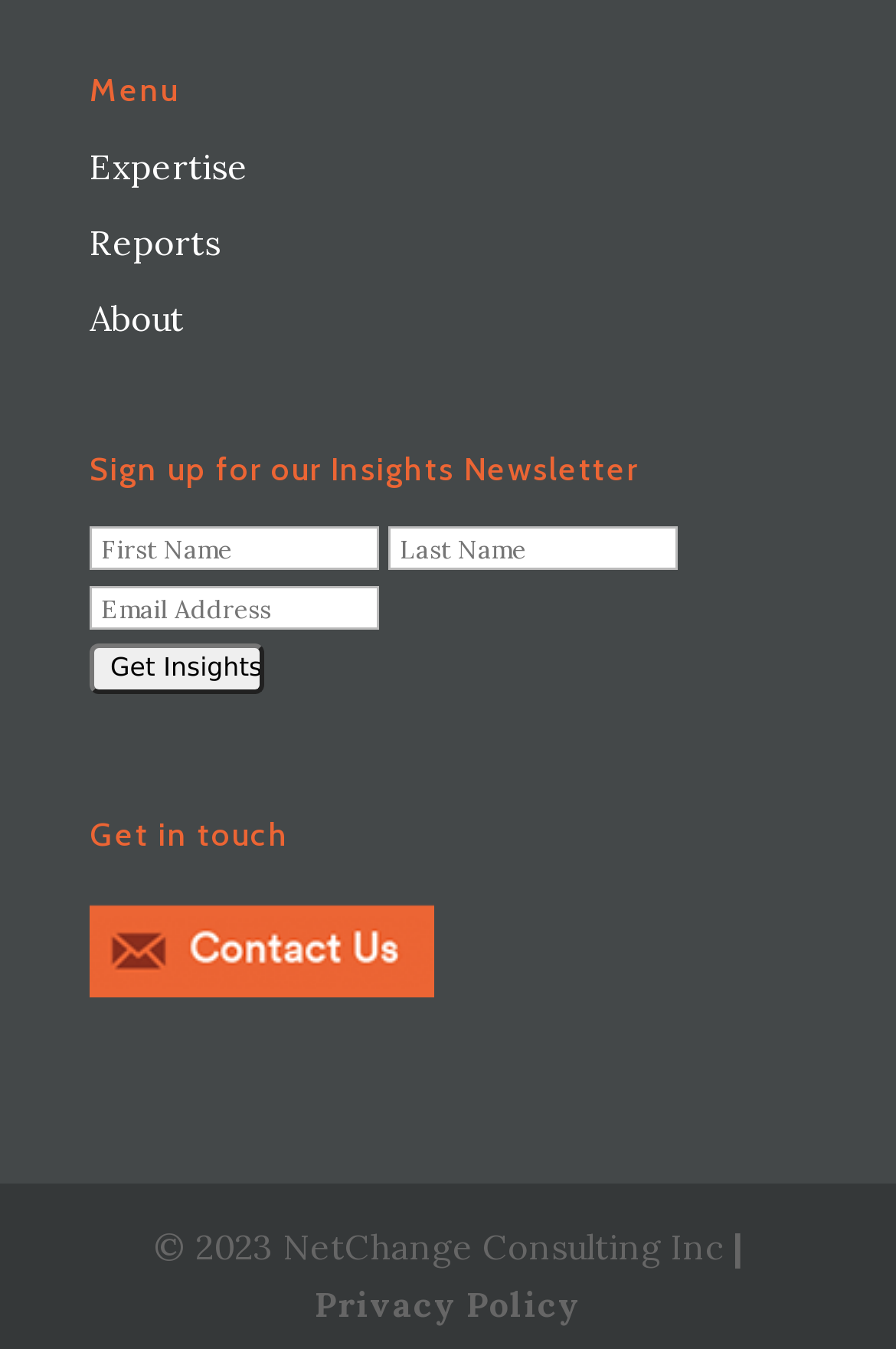Could you highlight the region that needs to be clicked to execute the instruction: "Enter First Name"?

[0.1, 0.391, 0.423, 0.423]